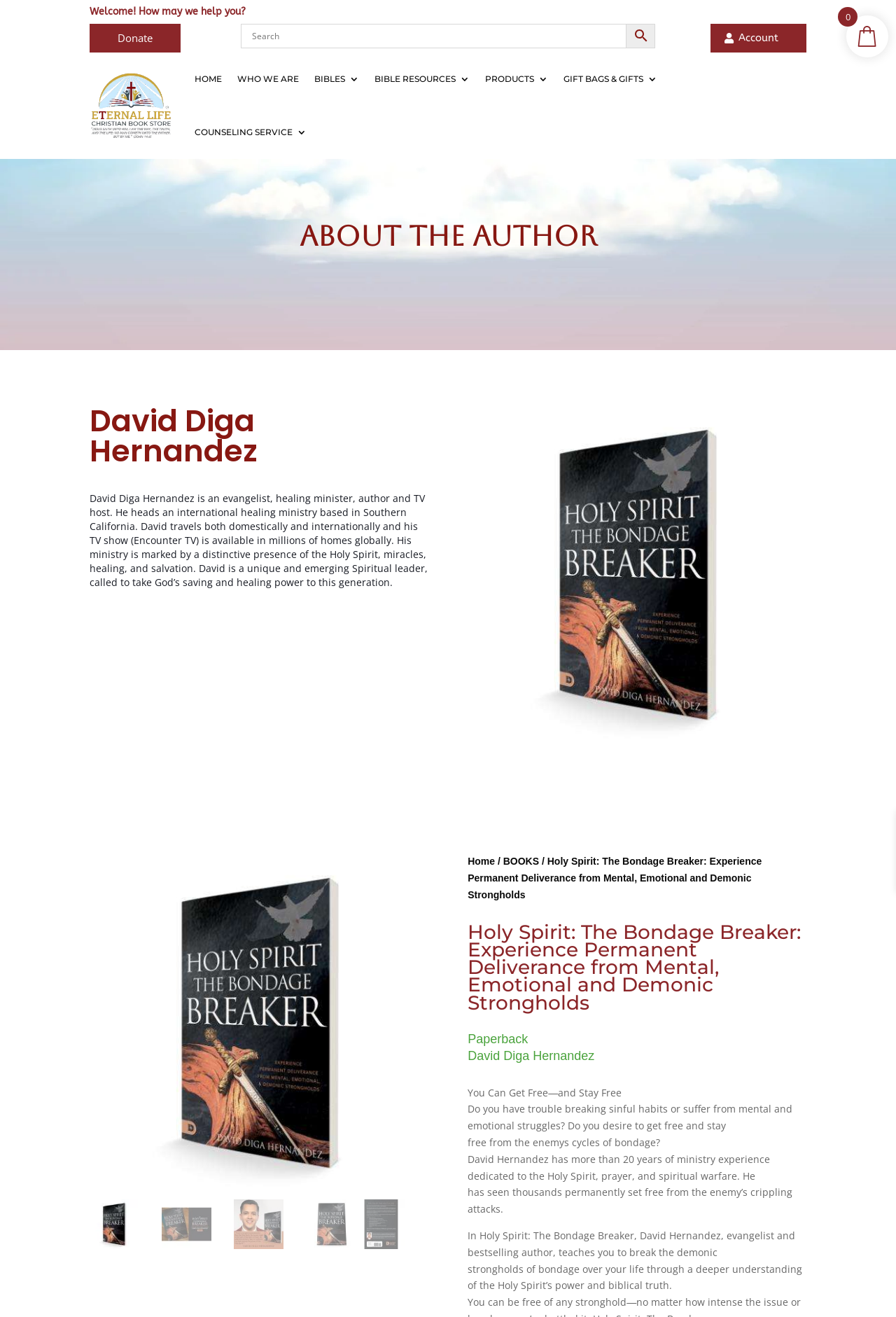For the following element description, predict the bounding box coordinates in the format (top-left x, top-left y, bottom-right x, bottom-right y). All values should be floating point numbers between 0 and 1. Description: Donate

[0.1, 0.018, 0.202, 0.04]